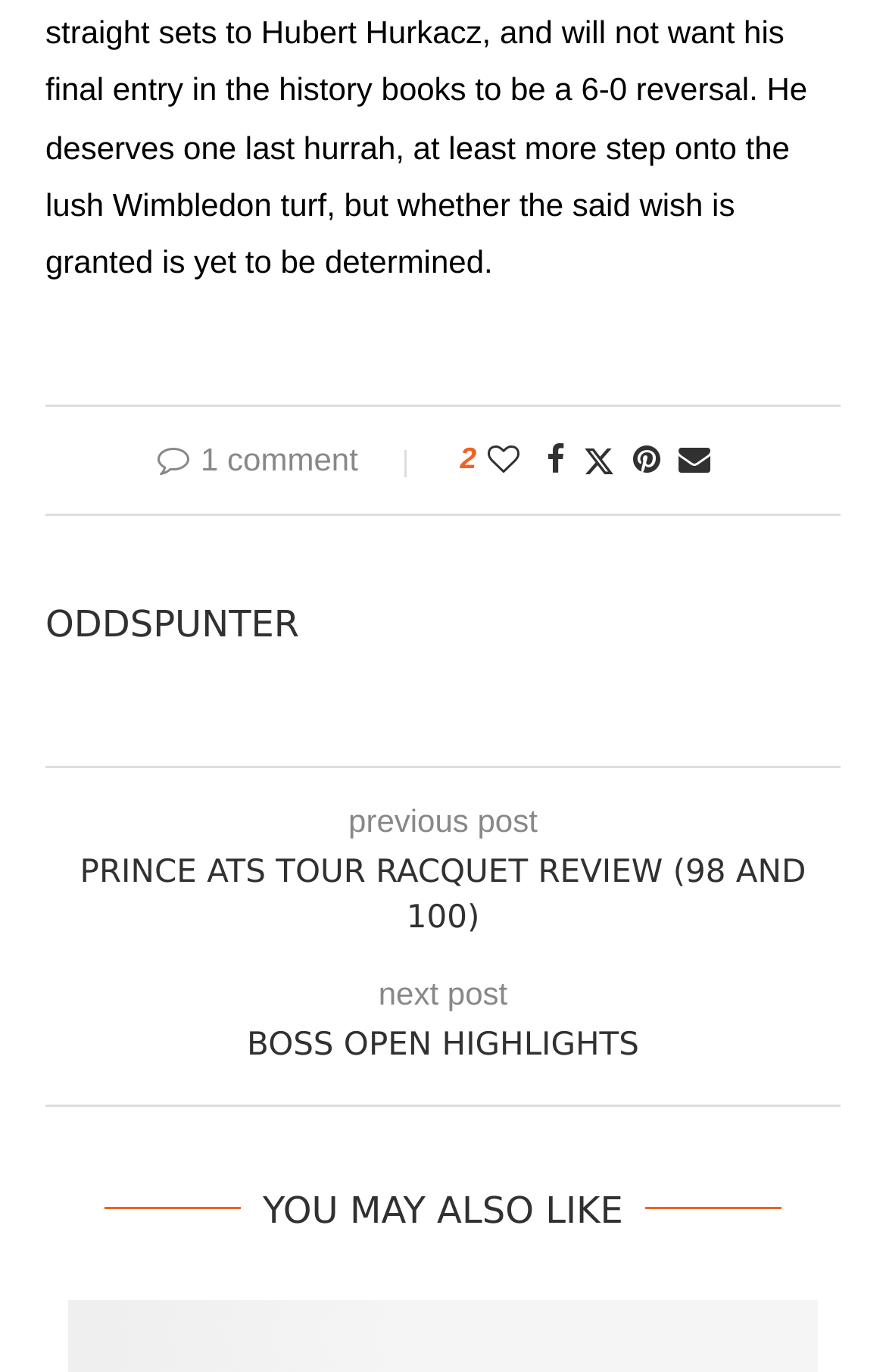Please identify the bounding box coordinates of where to click in order to follow the instruction: "Like this post".

[0.551, 0.322, 0.586, 0.348]